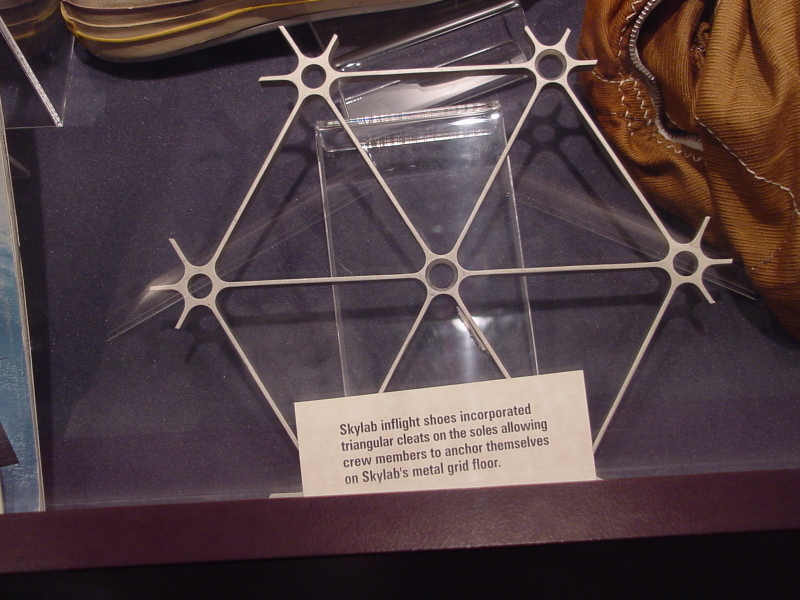Produce a meticulous caption for the image.

This image showcases a section of the Skylab floor grid, which is displayed alongside a pair of astronaut sneakers. The transparent grid, designed with triangular cleats, served a crucial purpose: it allowed astronauts to anchor themselves securely while moving around the Skylab space station. The accompanying text highlights that these inflight shoes were specifically designed to incorporate these cleats, ensuring stability for crew members on the metal grid floor of Skylab. This artifact is part of the collection at the U.S. Space and Rocket Center, providing insight into the practical innovations that supported astronaut activities in space during the Skylab missions.